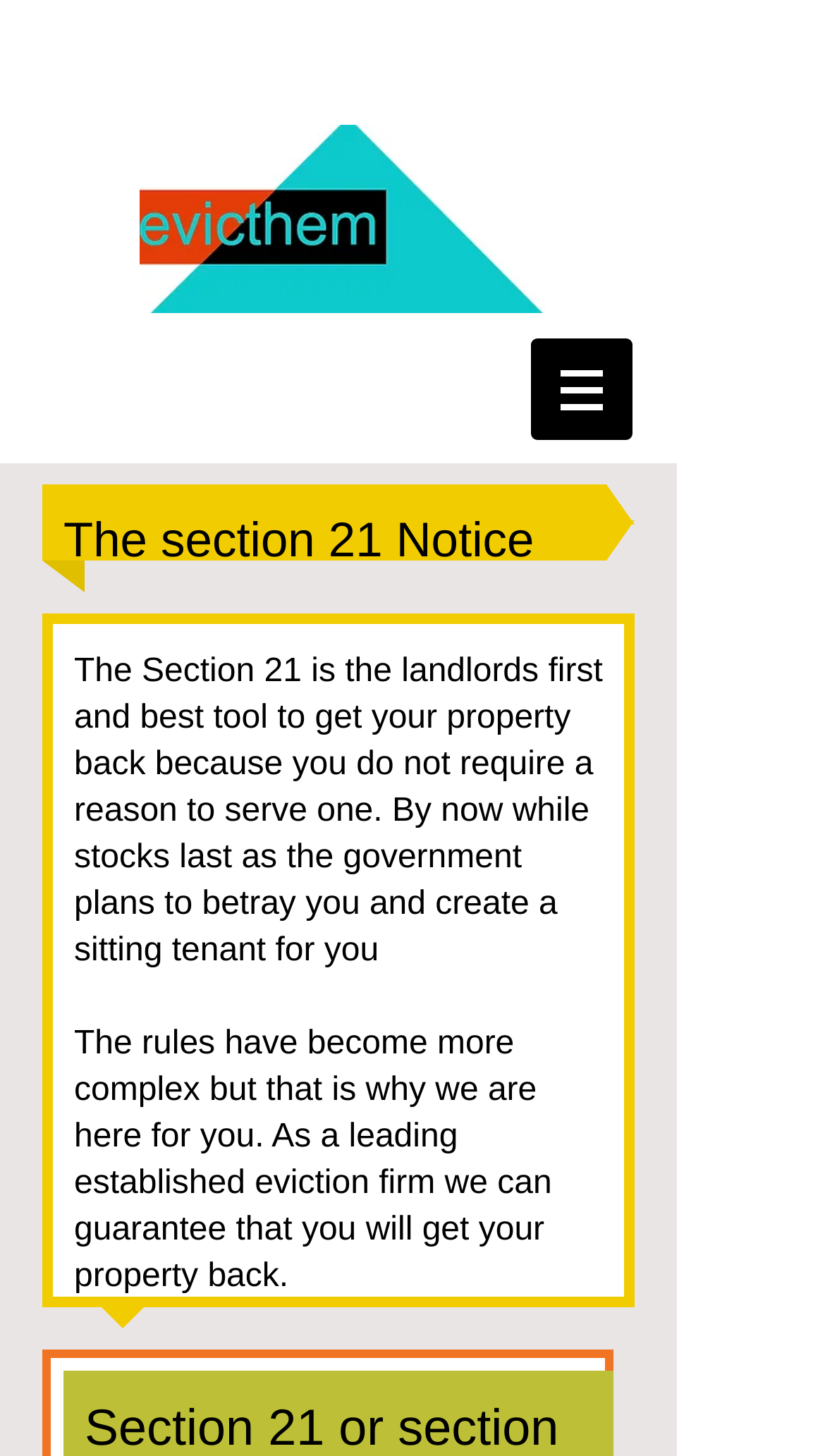Who can help with eviction?
Answer the question with as much detail as you can, using the image as a reference.

According to the webpage, the established eviction firm mentioned can guarantee that the landlord will get their property back, implying that they can help with the eviction process.